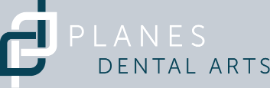Where is the dental practice located?
Using the details from the image, give an elaborate explanation to answer the question.

The location of the dental practice is mentioned in the caption, which states that the practice is located in Vero Beach, providing context to the logo and its design.